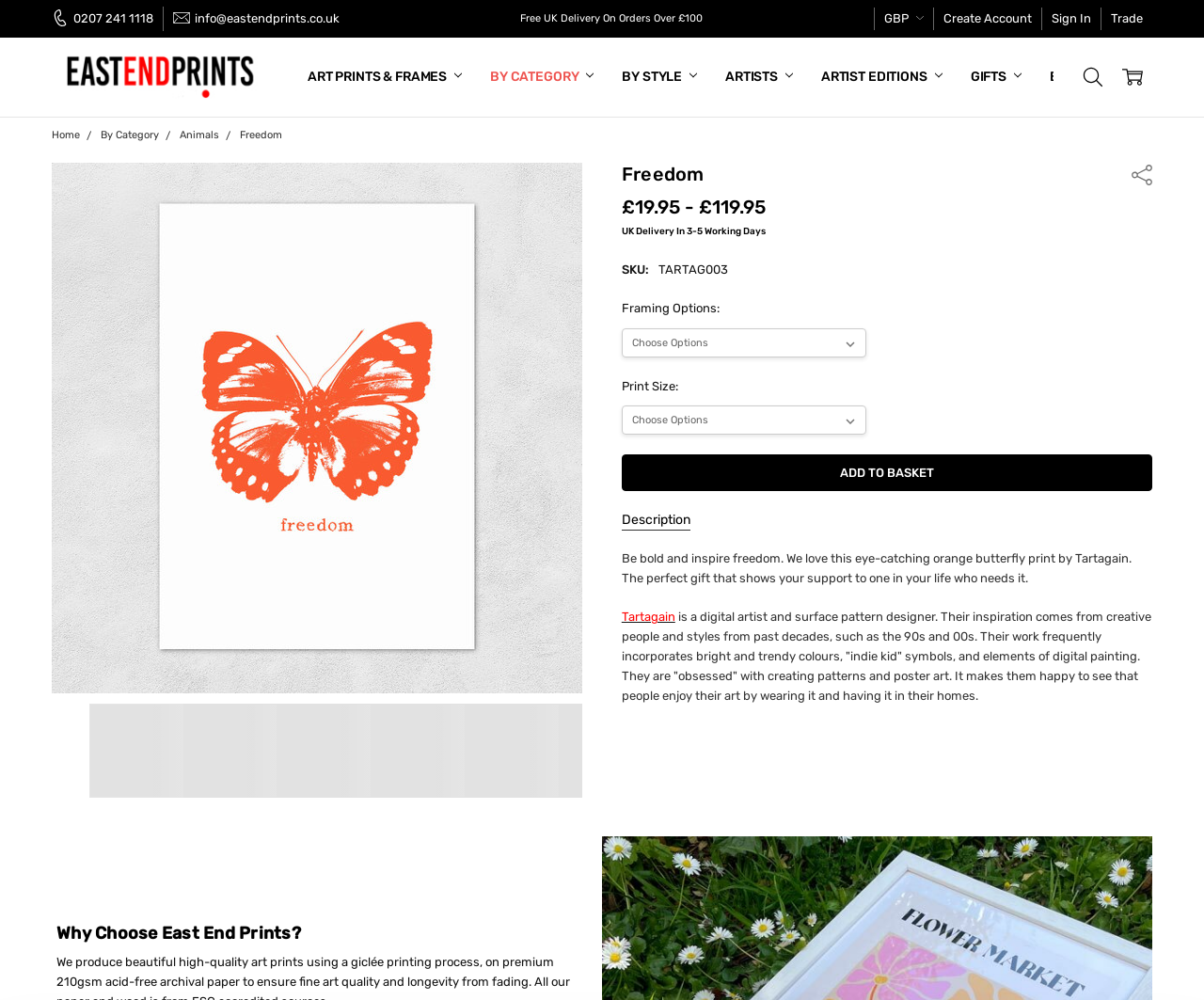Extract the bounding box coordinates of the UI element described: "Sign In". Provide the coordinates in the format [left, top, right, bottom] with values ranging from 0 to 1.

[0.866, 0.007, 0.914, 0.031]